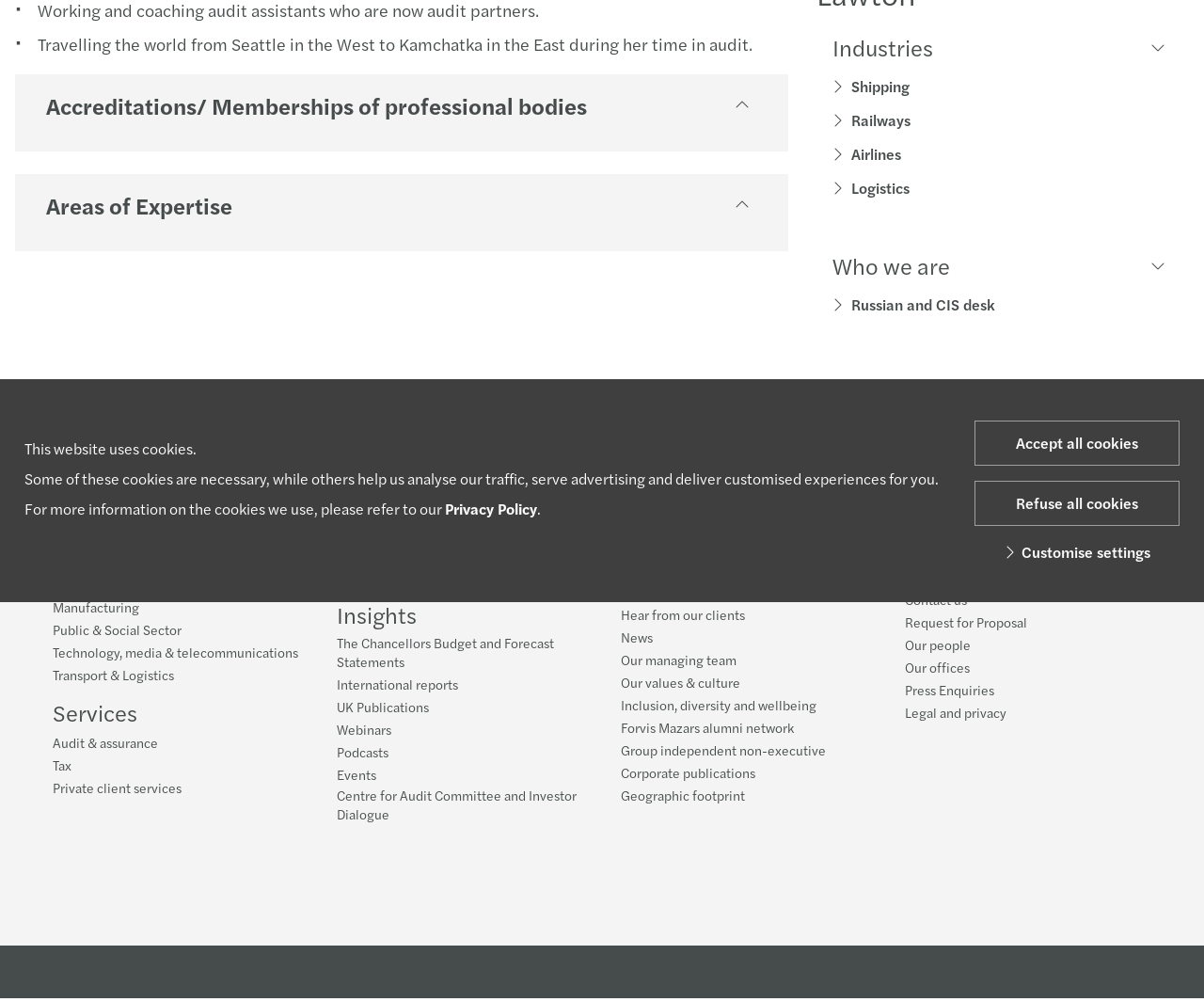Find the UI element described as: "Railways" and predict its bounding box coordinates. Ensure the coordinates are four float numbers between 0 and 1, [left, top, right, bottom].

[0.707, 0.109, 0.756, 0.13]